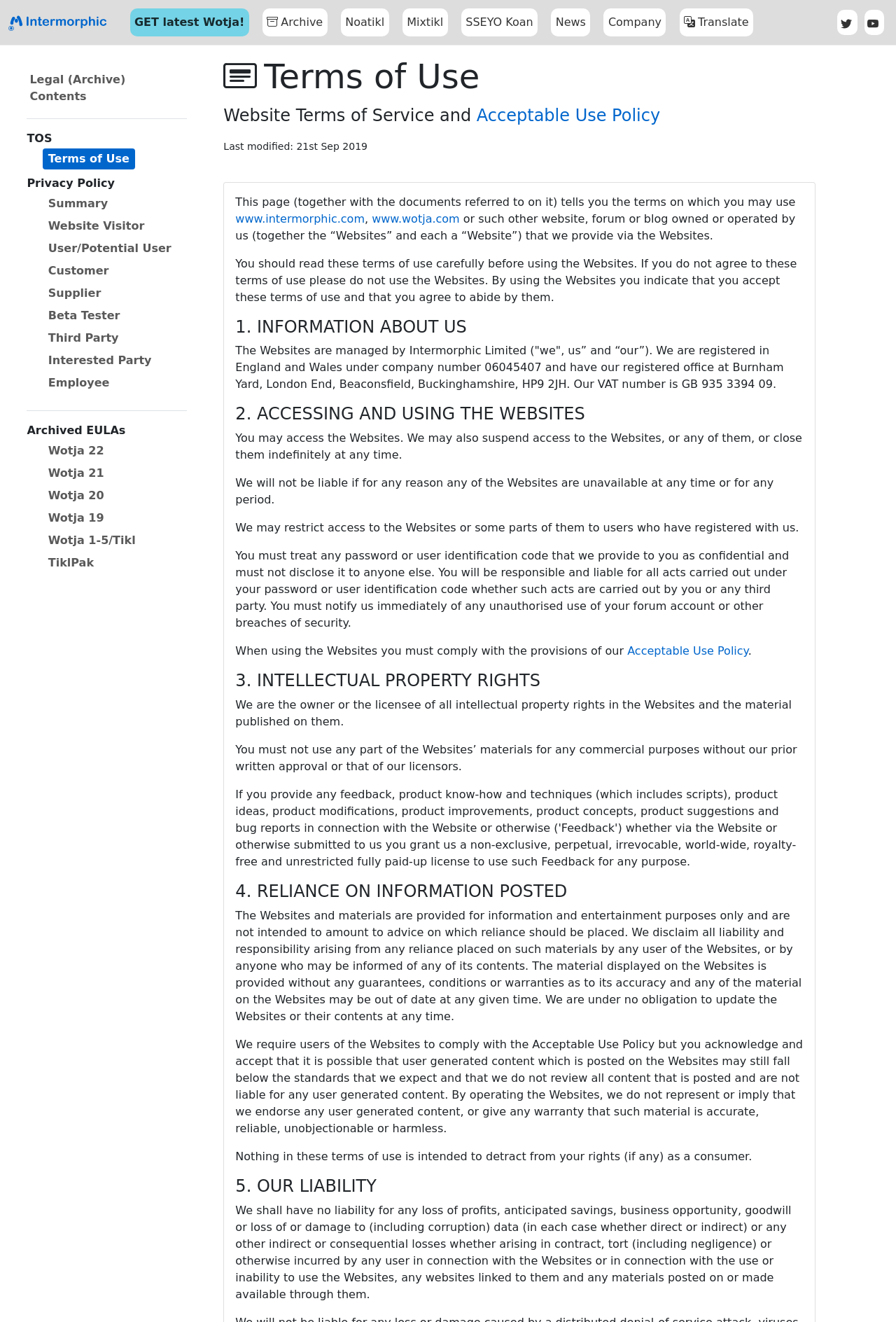Please specify the bounding box coordinates of the element that should be clicked to execute the given instruction: 'Visit the 'Wotja 22' archived EULA'. Ensure the coordinates are four float numbers between 0 and 1, expressed as [left, top, right, bottom].

[0.047, 0.333, 0.122, 0.349]